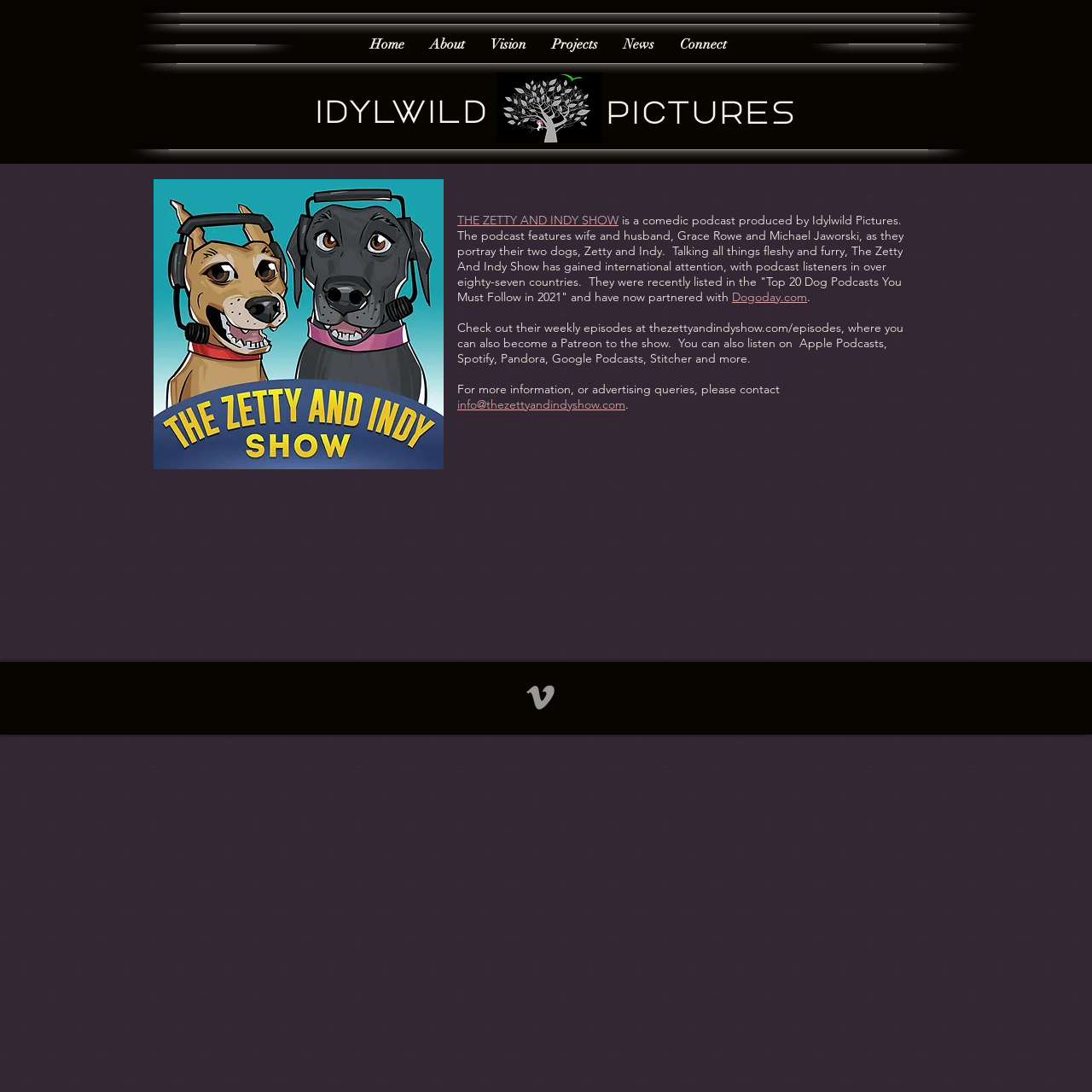Elaborate on the different components and information displayed on the webpage.

The webpage is about "The Zetty And Indy Show", a comedic podcast produced by Idylwild Pictures. At the top, there is a navigation bar with links to "Home", "About", "Vision", "Projects", "News", and "Connect". Below the navigation bar, there is an image of the Idylwild logo, followed by two headings, "IDYLWILD" and "pictures".

The main content of the page is divided into two sections. On the left, there is a large image of Zetty and Indy, the two dogs featured in the podcast. On the right, there is a block of text that describes the podcast, including its format, international attention, and awards. The text also mentions that the podcast is available on various platforms, including Apple Podcasts, Spotify, Pandora, Google Podcasts, and Stitcher.

Below the text, there is a section with links to the podcast's website, Patreon, and email address for advertising queries. At the bottom of the page, there is a social bar with a link to Vimeo.

There are a total of 7 links in the navigation bar, 7 links to podcast platforms, 2 links to the podcast's website, 1 link to Patreon, 1 link to the email address, and 1 link to Vimeo. There are 2 images on the page, one of the Idylwild logo and one of Zetty and Indy.